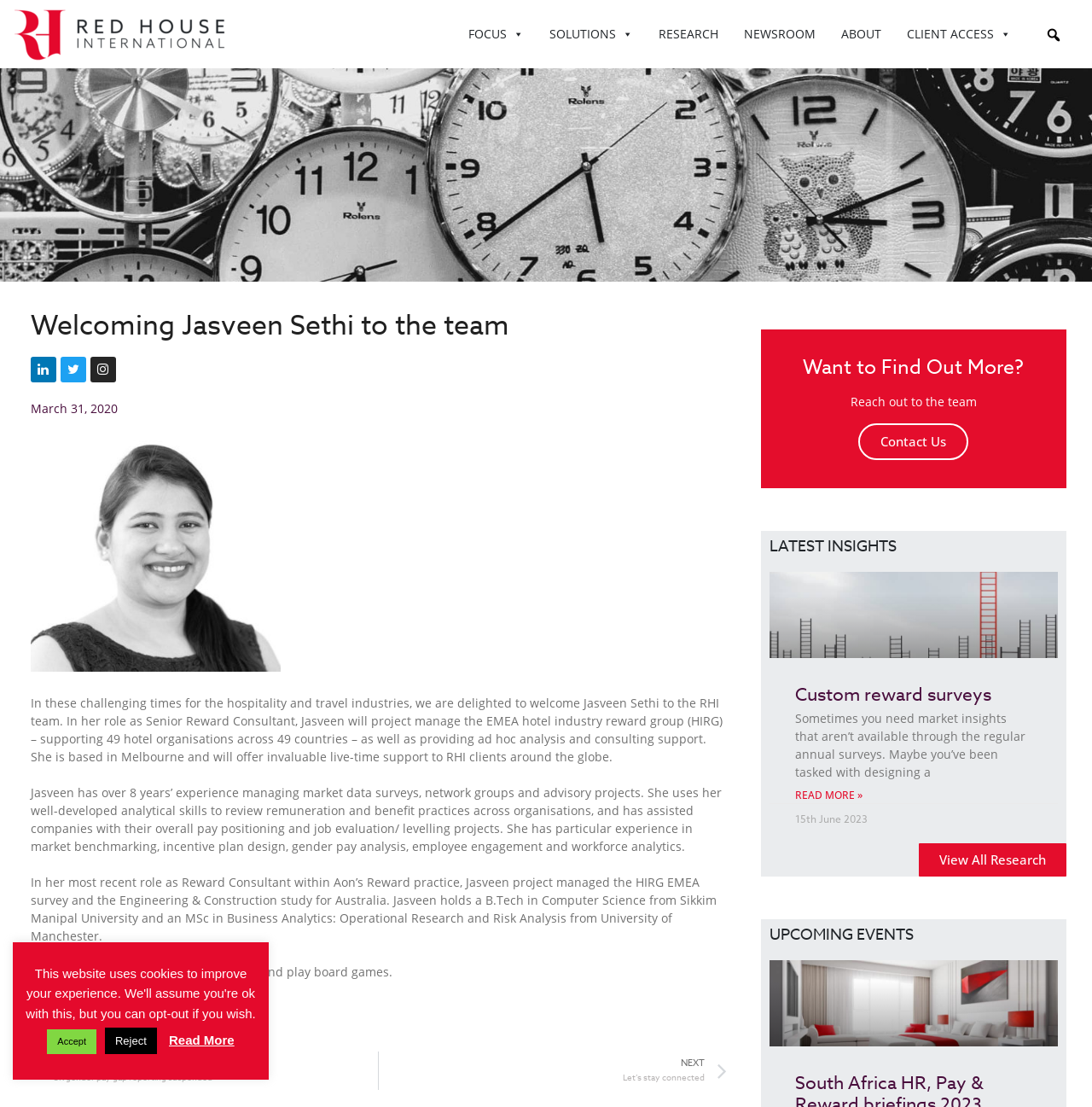How many years of experience does Jasveen have?
Please answer the question as detailed as possible.

I found this answer by reading the second paragraph of the webpage, which mentions that Jasveen has over 8 years of experience managing market data surveys, network groups and advisory projects.